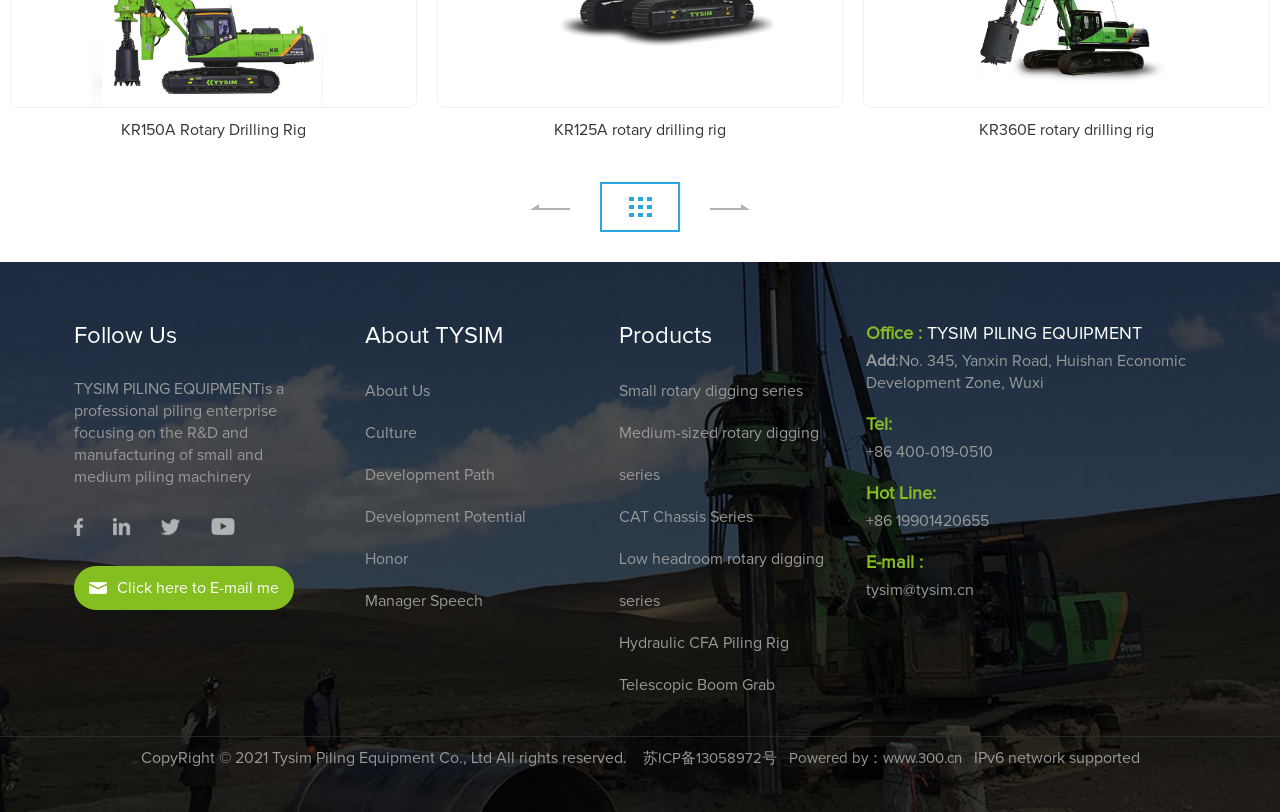Determine the coordinates of the bounding box for the clickable area needed to execute this instruction: "View the 'Small rotary digging series' product".

[0.484, 0.456, 0.659, 0.507]